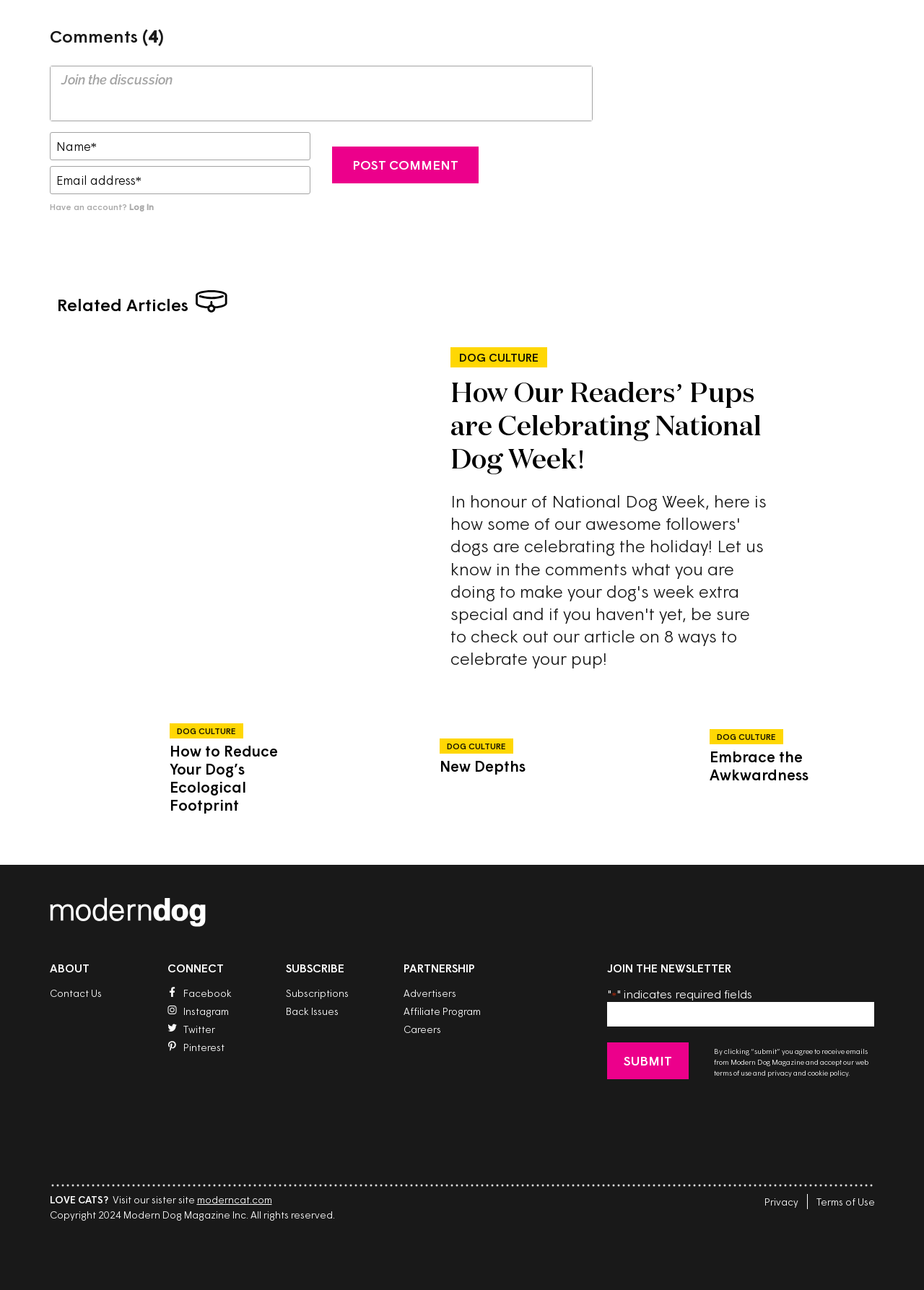Mark the bounding box of the element that matches the following description: "alt="Apple App Store Button"".

[0.704, 0.714, 0.821, 0.724]